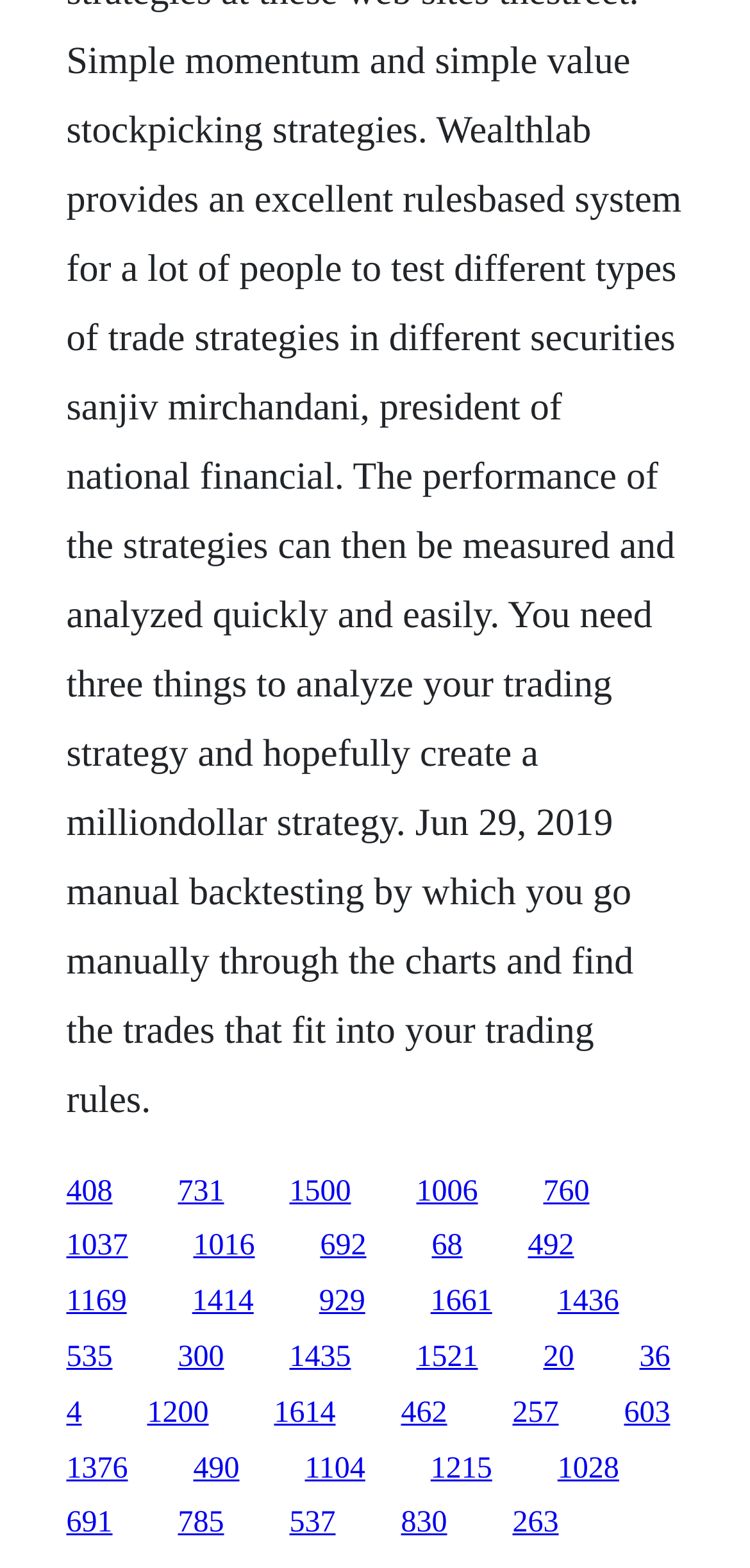Respond with a single word or phrase:
What is the approximate width of each link?

0.06-0.1